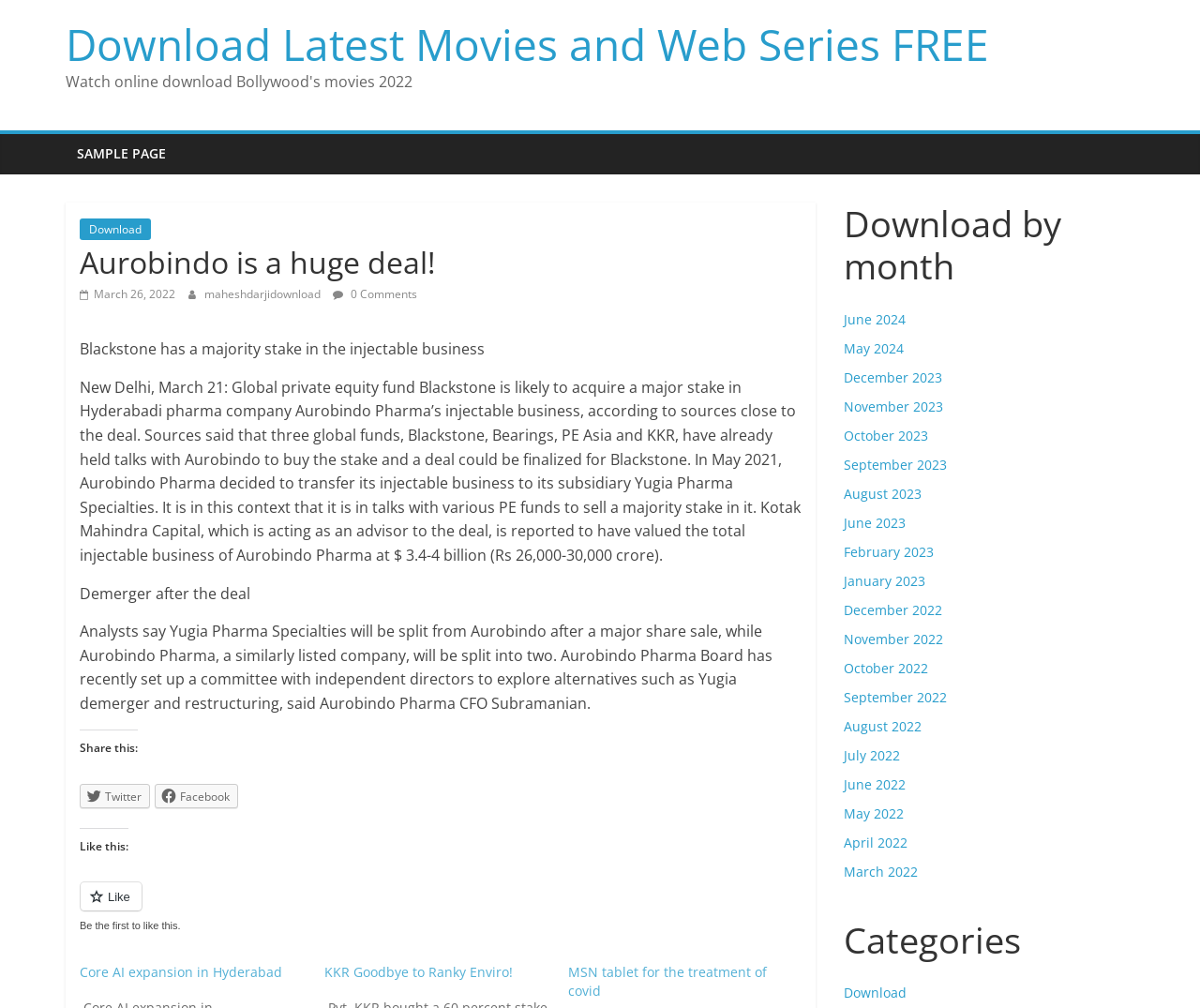From the webpage screenshot, predict the bounding box coordinates (top-left x, top-left y, bottom-right x, bottom-right y) for the UI element described here: Core AI expansion in Hyderabad

[0.066, 0.956, 0.235, 0.973]